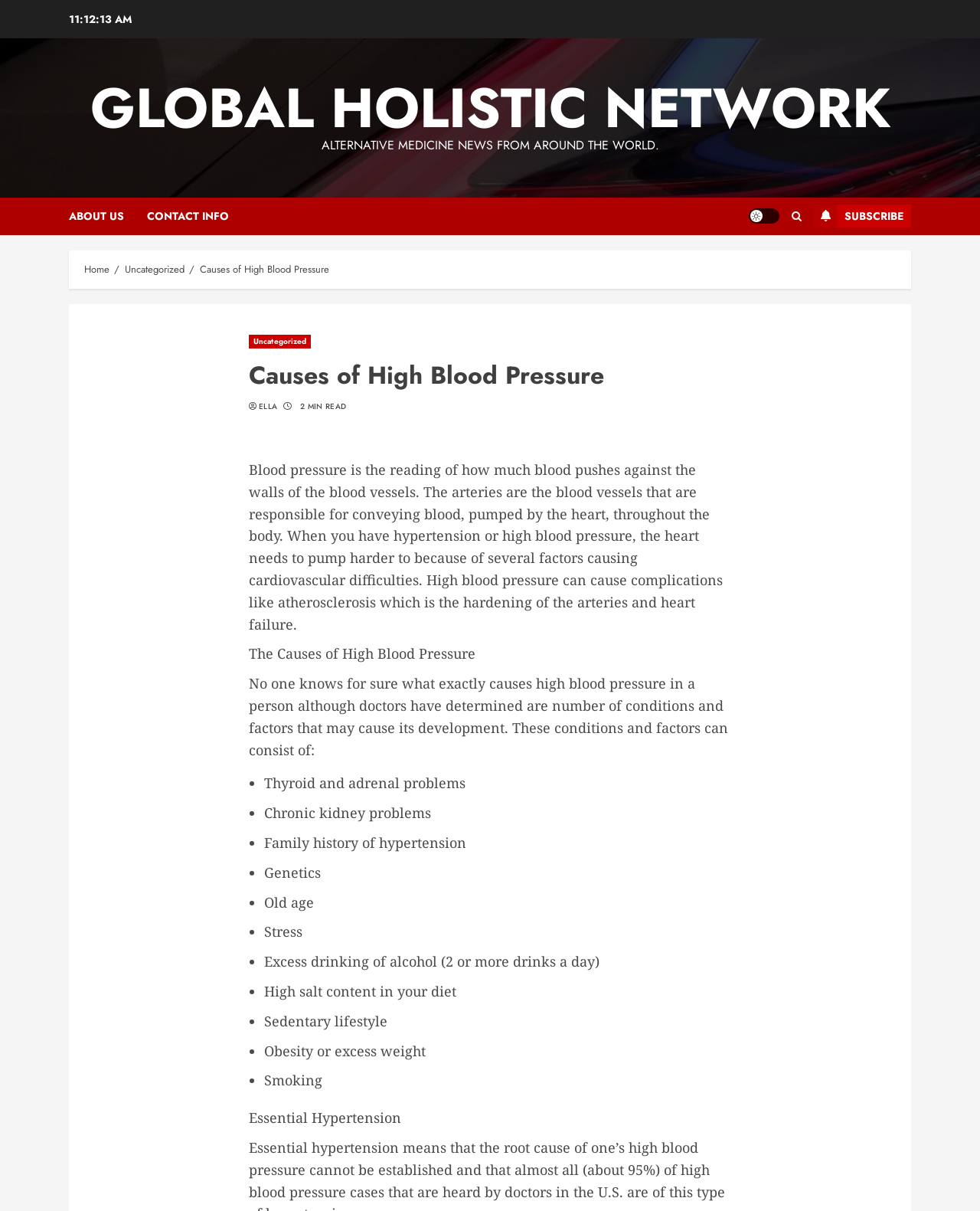Please determine the bounding box of the UI element that matches this description: title="Search". The coordinates should be given as (top-left x, top-left y, bottom-right x, bottom-right y), with all values between 0 and 1.

[0.803, 0.166, 0.823, 0.191]